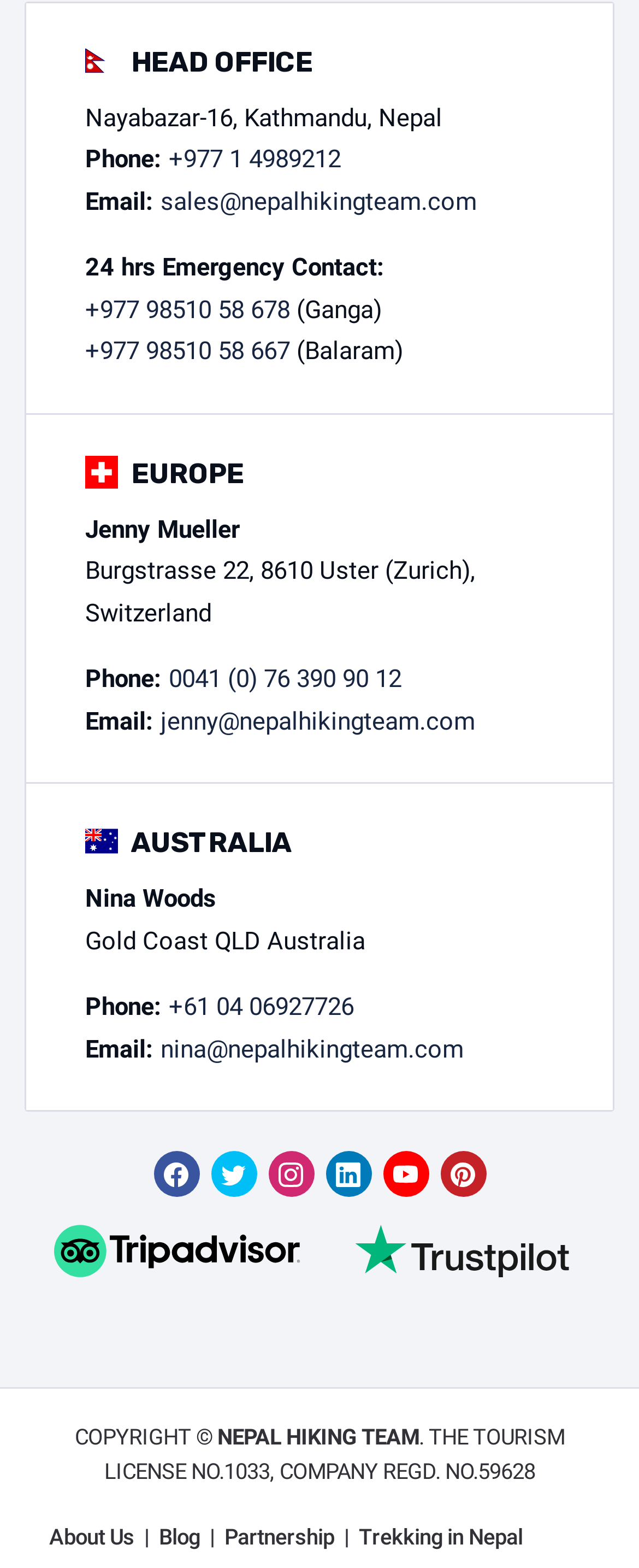Please find the bounding box coordinates of the element that you should click to achieve the following instruction: "Email the sales team". The coordinates should be presented as four float numbers between 0 and 1: [left, top, right, bottom].

[0.251, 0.119, 0.746, 0.138]